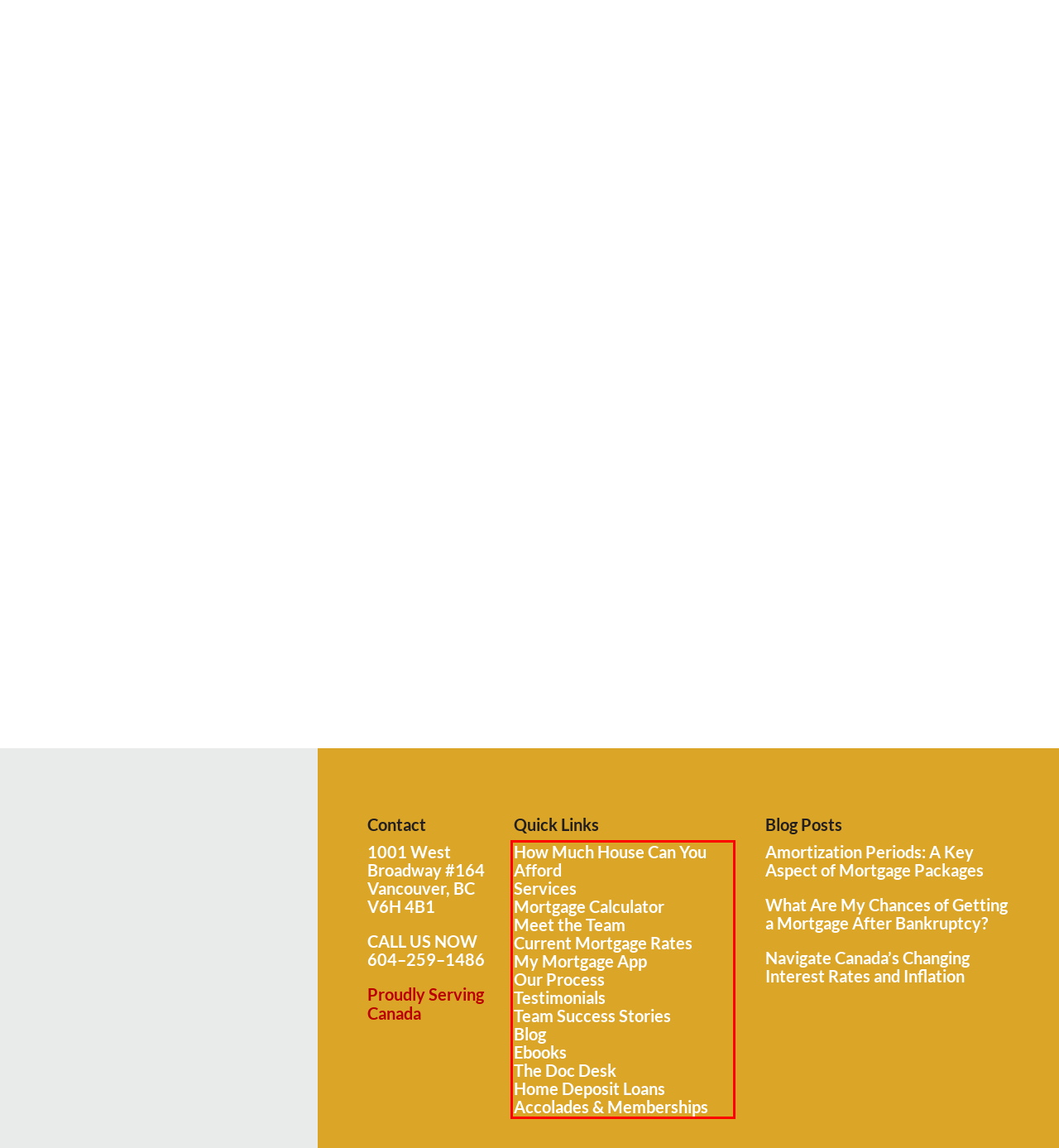Using the provided screenshot of a webpage, recognize the text inside the red rectangle bounding box by performing OCR.

How Much House Can You Afford Services Mortgage Calculator Meet the Team Current Mortgage Rates My Mortgage App Our Process Testimonials Team Success Stories Blog Ebooks The Doc Desk Home Deposit Loans Accolades & Memberships